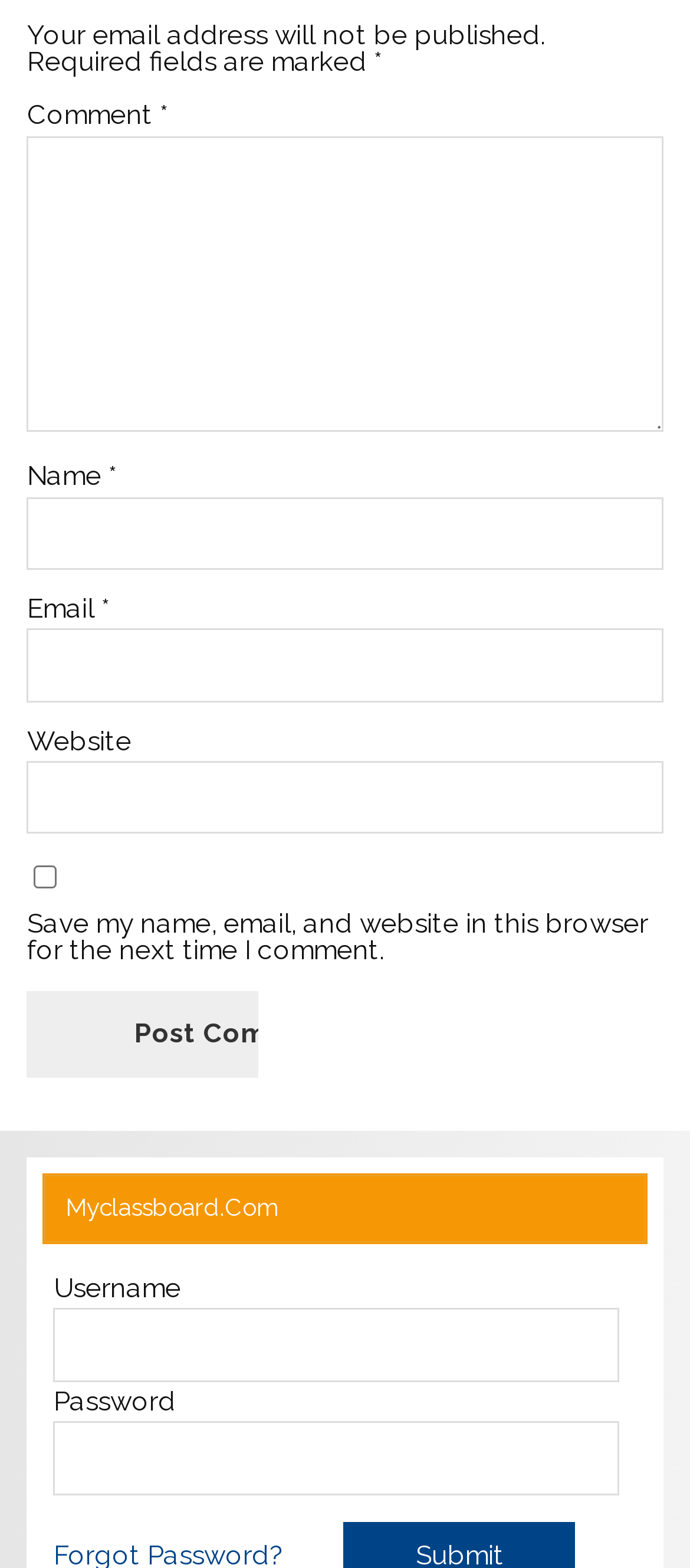Please specify the bounding box coordinates of the clickable section necessary to execute the following command: "Click on the Training link".

None